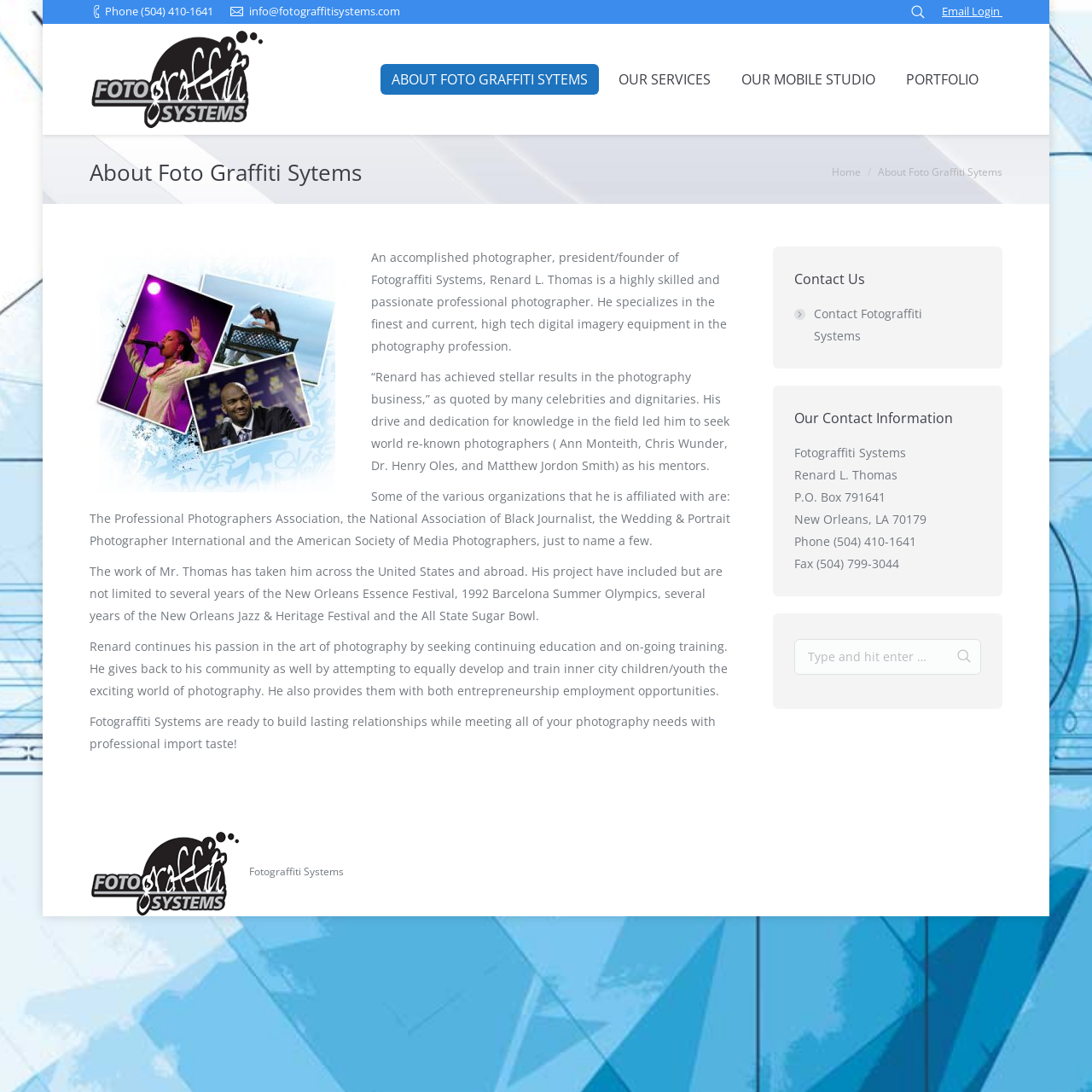Find the bounding box coordinates for the area you need to click to carry out the instruction: "Click the Email Login link". The coordinates should be four float numbers between 0 and 1, indicated as [left, top, right, bottom].

[0.862, 0.003, 0.918, 0.017]